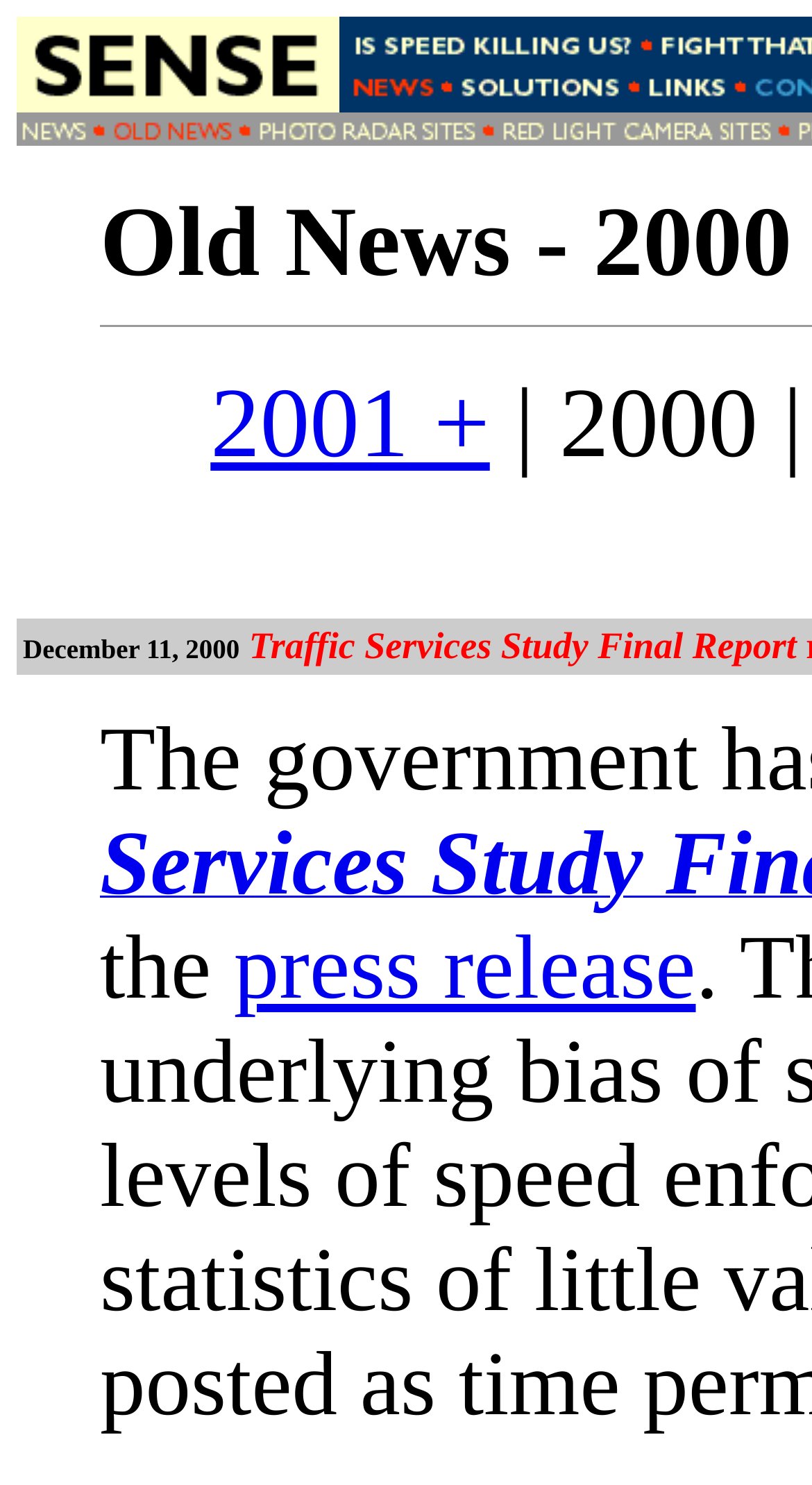Locate the bounding box coordinates of the area where you should click to accomplish the instruction: "go to 2001 news".

[0.259, 0.249, 0.603, 0.322]